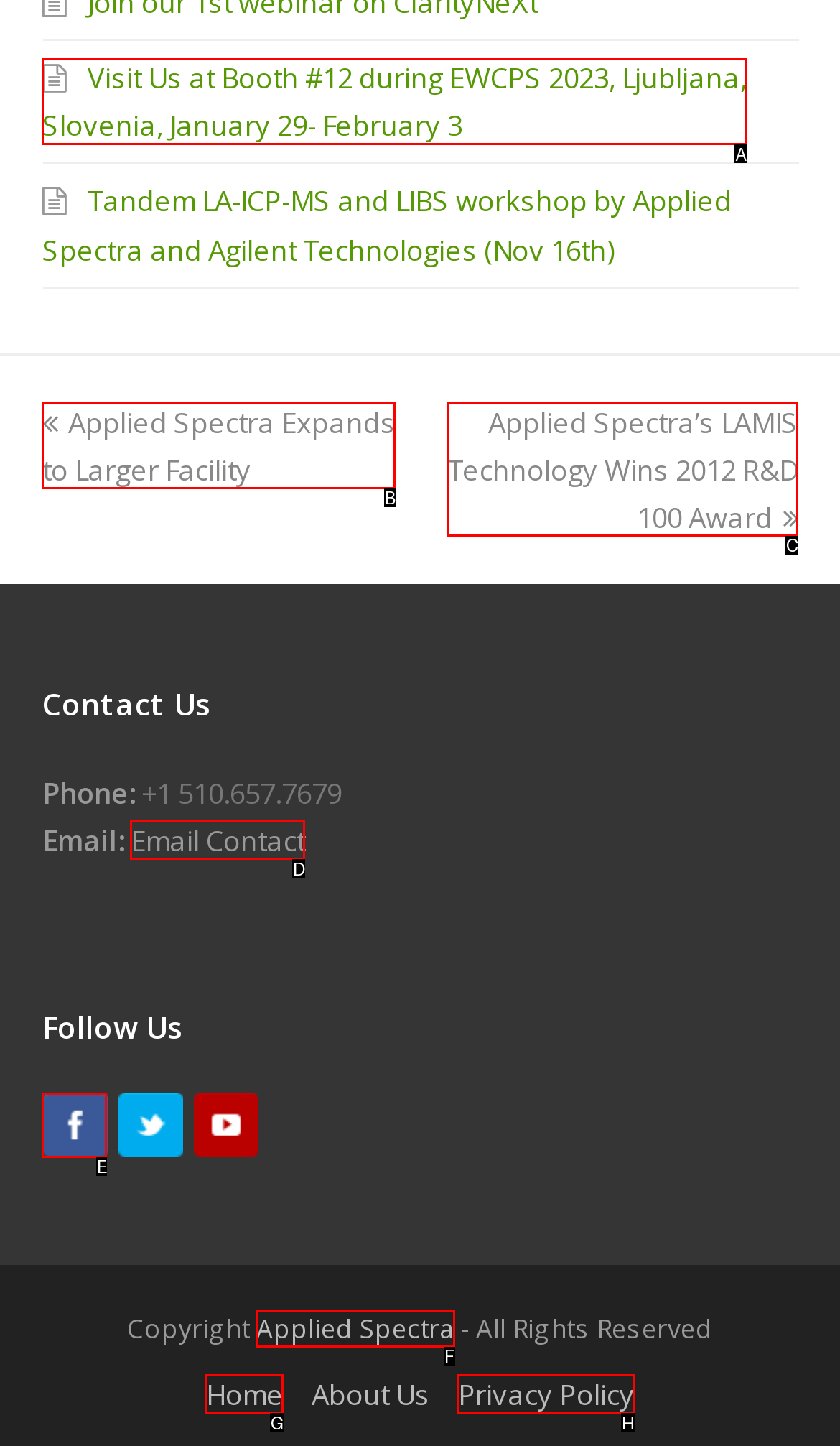Choose the letter that best represents the description: Home. Provide the letter as your response.

G